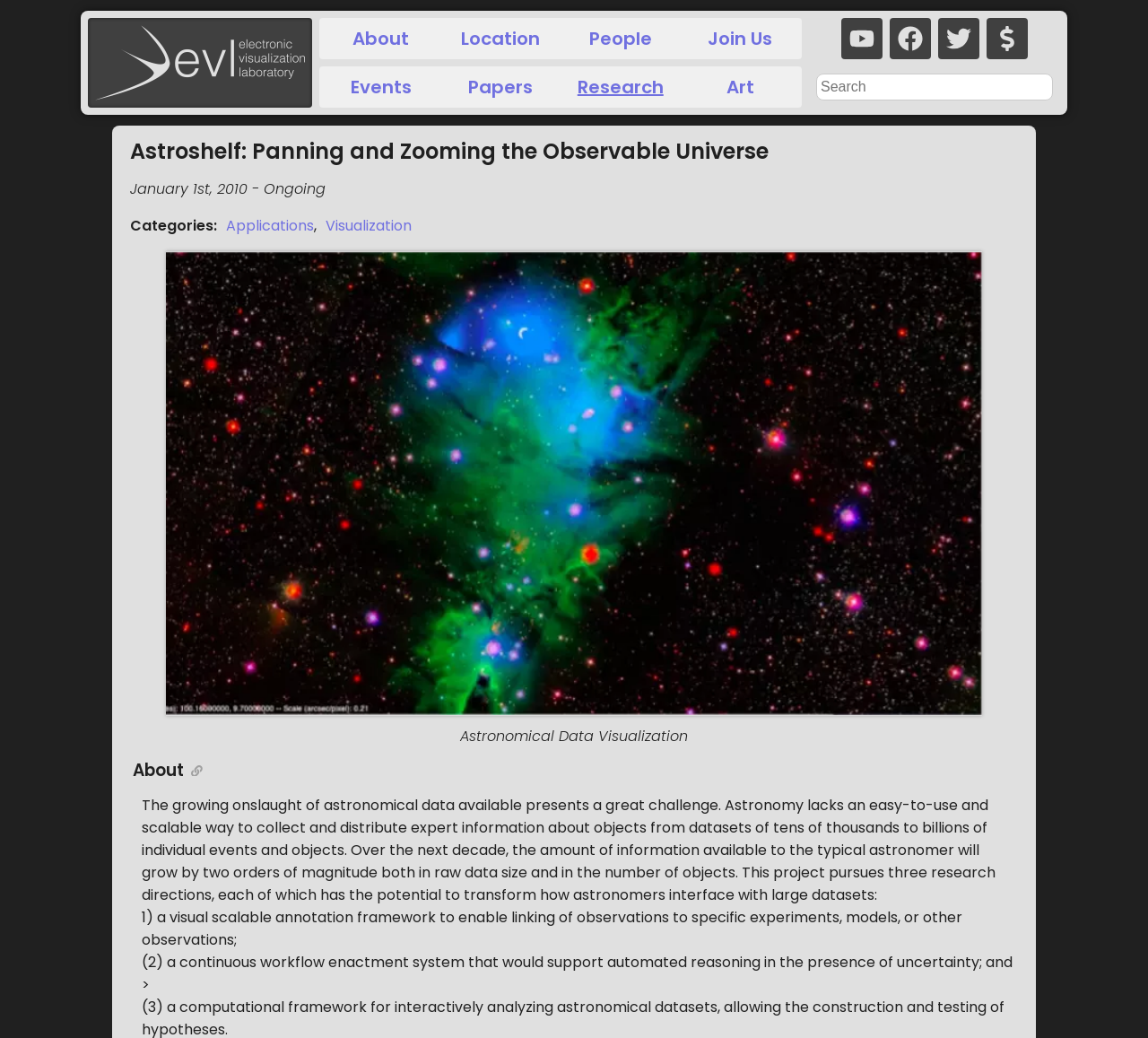What is the name of the project?
Using the image, answer in one word or phrase.

Astroshelf